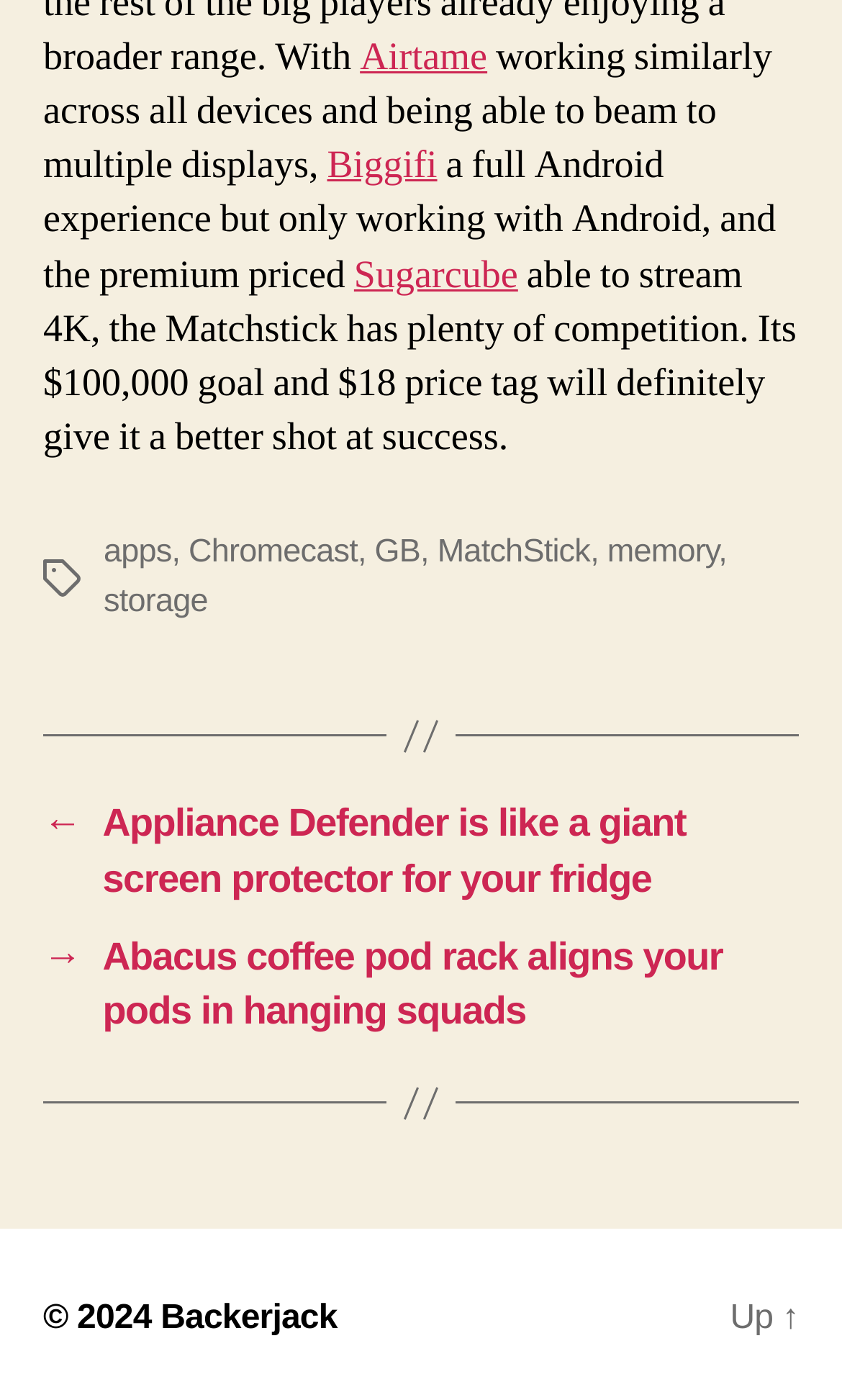Specify the bounding box coordinates of the region I need to click to perform the following instruction: "Read about MatchStick". The coordinates must be four float numbers in the range of 0 to 1, i.e., [left, top, right, bottom].

[0.519, 0.382, 0.701, 0.408]